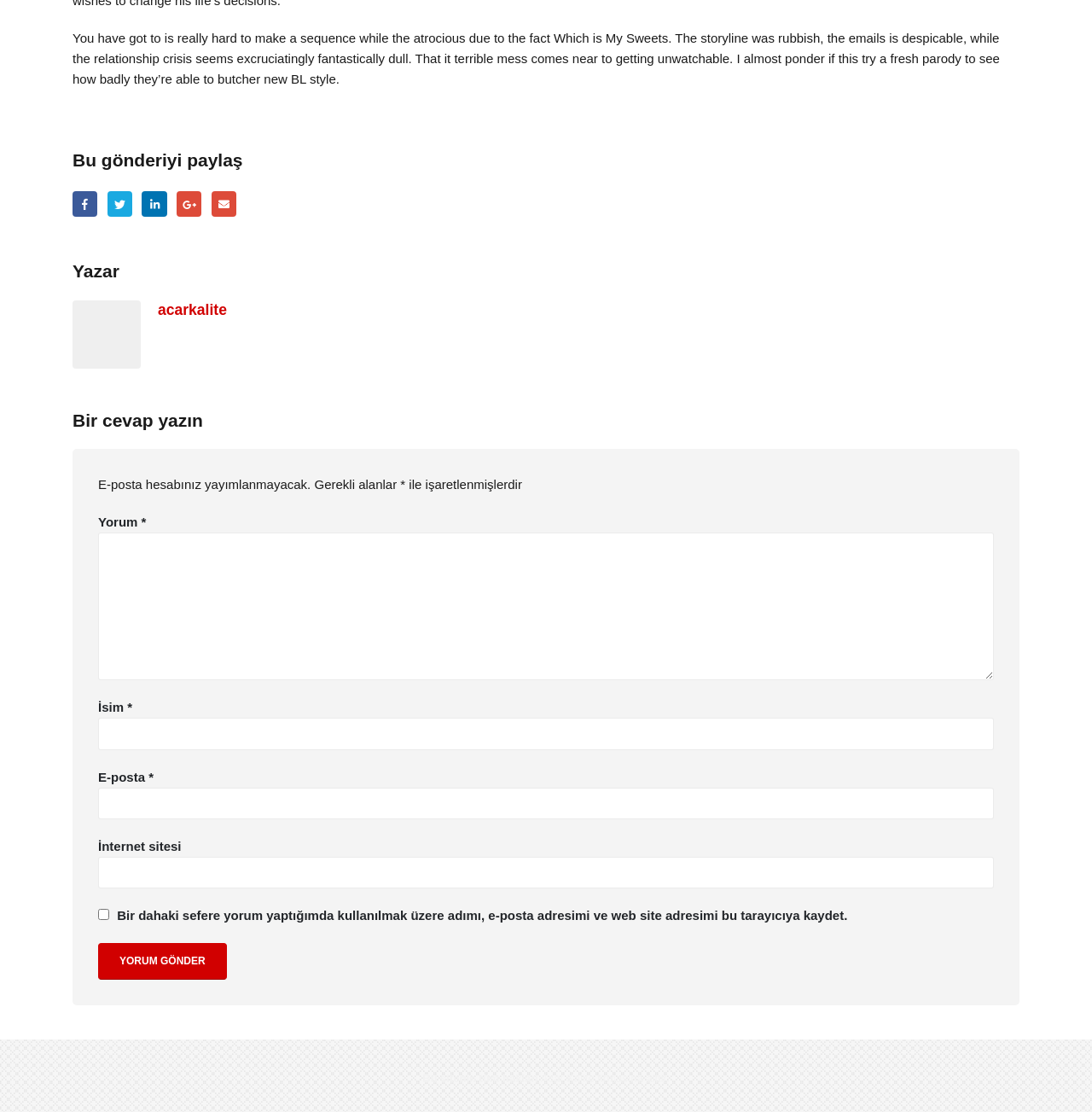What is the purpose of the checkbox?
Observe the image and answer the question with a one-word or short phrase response.

Save information for next time